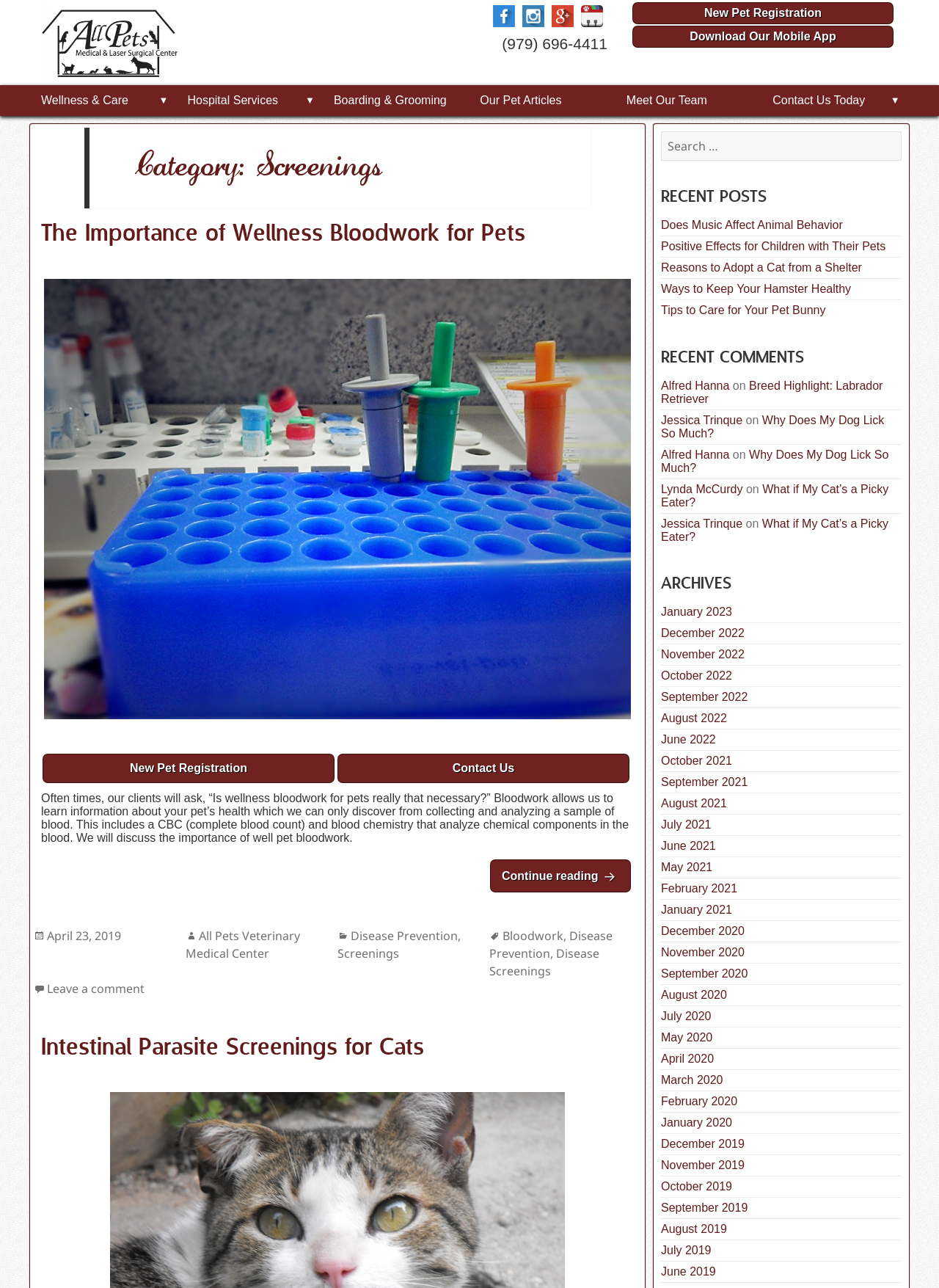What is the purpose of the search box?
Answer with a single word or phrase by referring to the visual content.

Search for posts